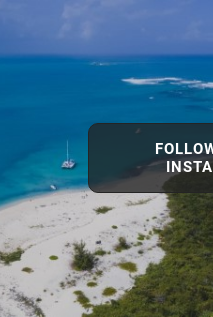Is the sailboat moving rapidly?
Utilize the image to construct a detailed and well-explained answer.

The caption describes the sailboat as 'gently gliding through the calm sea', implying that the sailboat is moving slowly and peacefully, rather than rapidly.